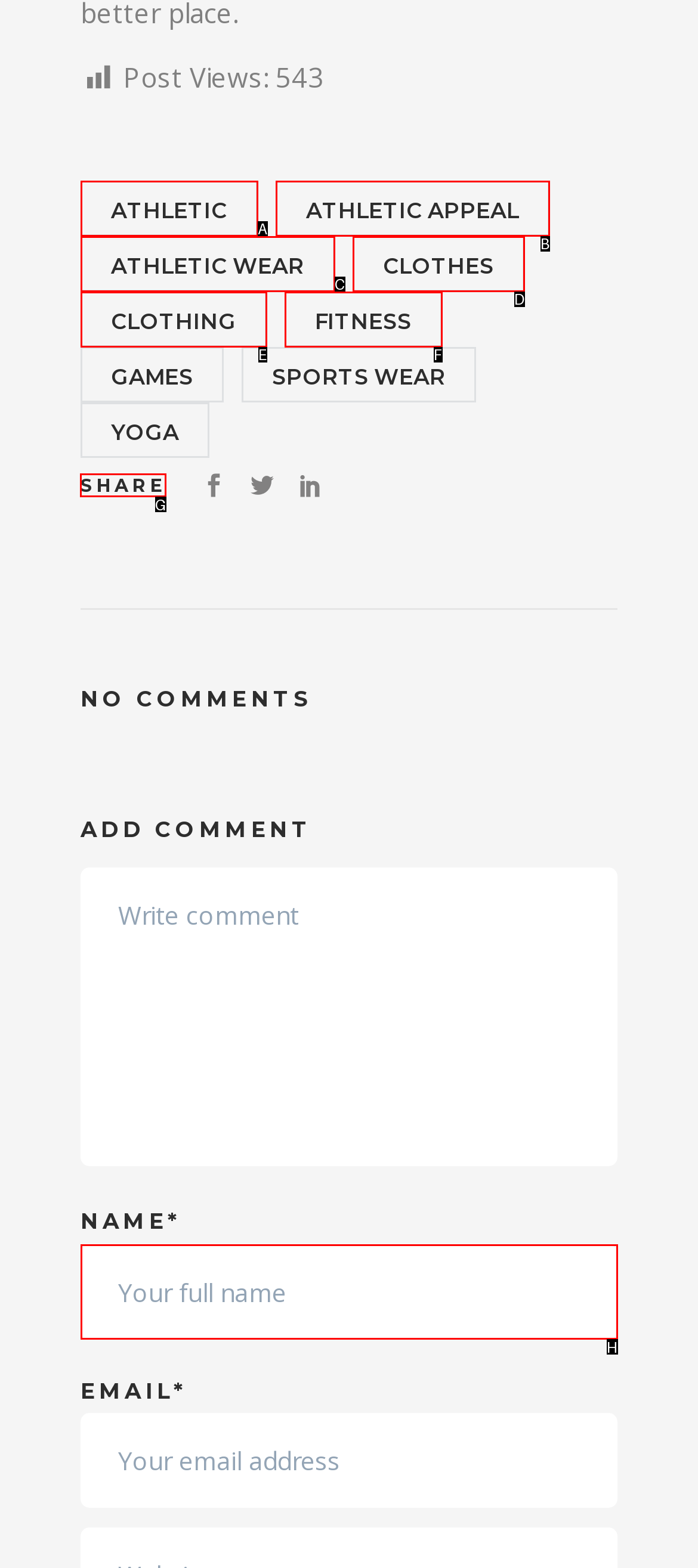Identify the letter of the UI element you need to select to accomplish the task: Click on SHARE.
Respond with the option's letter from the given choices directly.

G